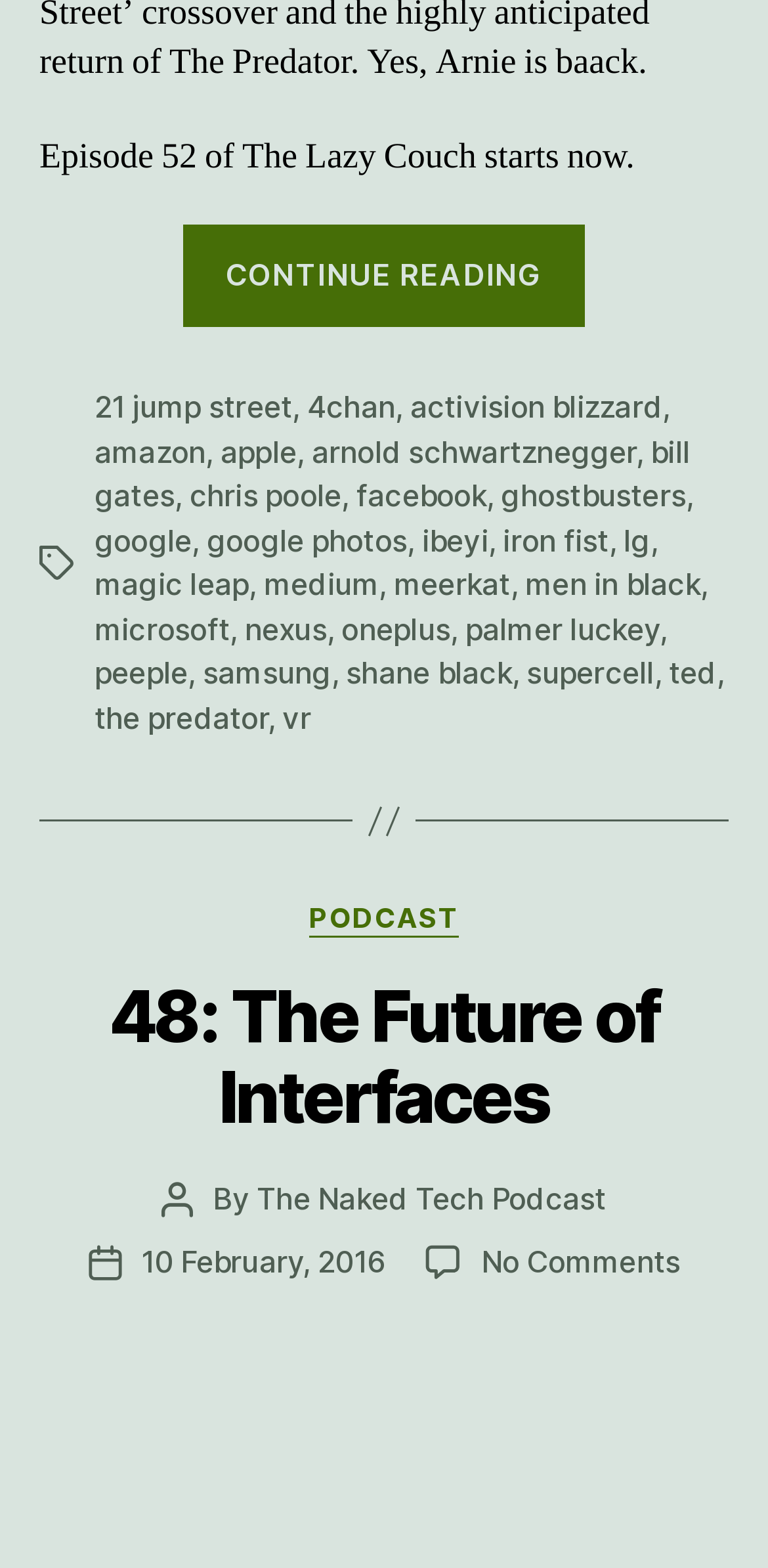Please indicate the bounding box coordinates for the clickable area to complete the following task: "Explore the podcast about The Future of Interfaces". The coordinates should be specified as four float numbers between 0 and 1, i.e., [left, top, right, bottom].

[0.142, 0.62, 0.858, 0.727]